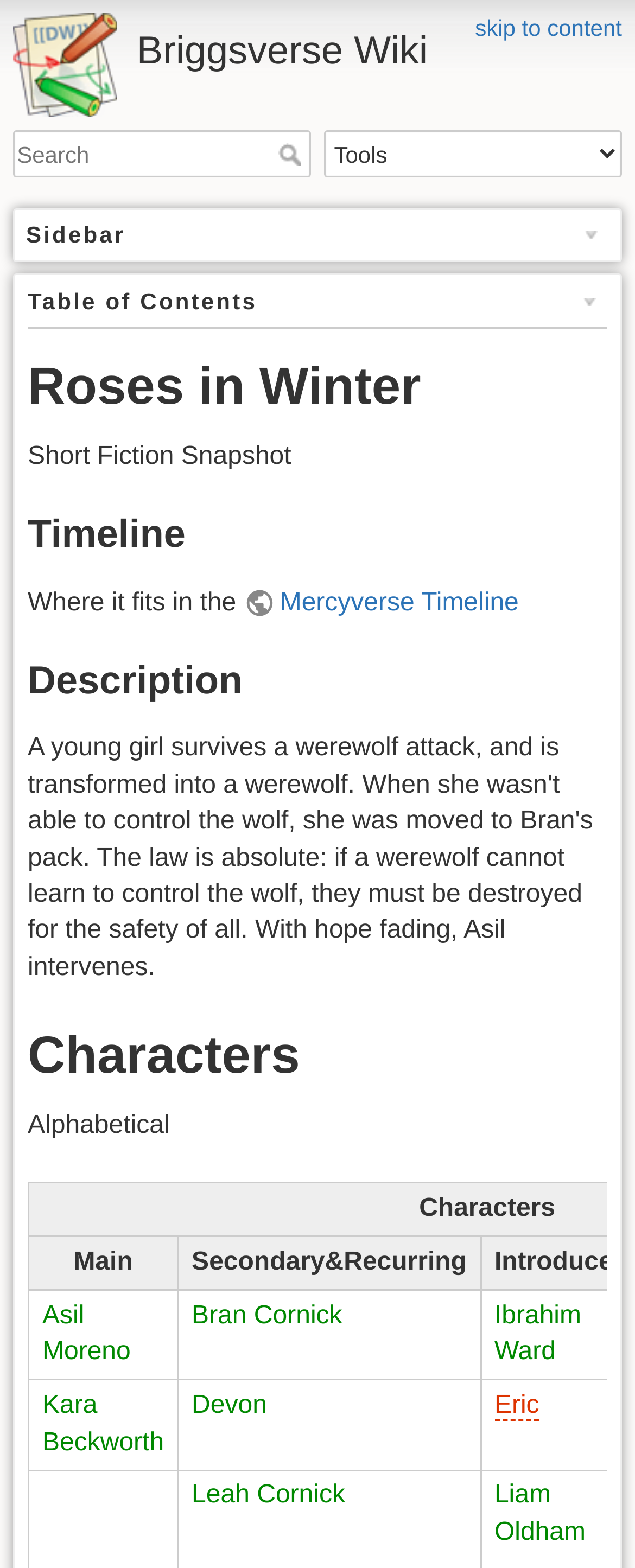Determine the bounding box coordinates for the area that should be clicked to carry out the following instruction: "Select Tools".

[0.51, 0.083, 0.979, 0.114]